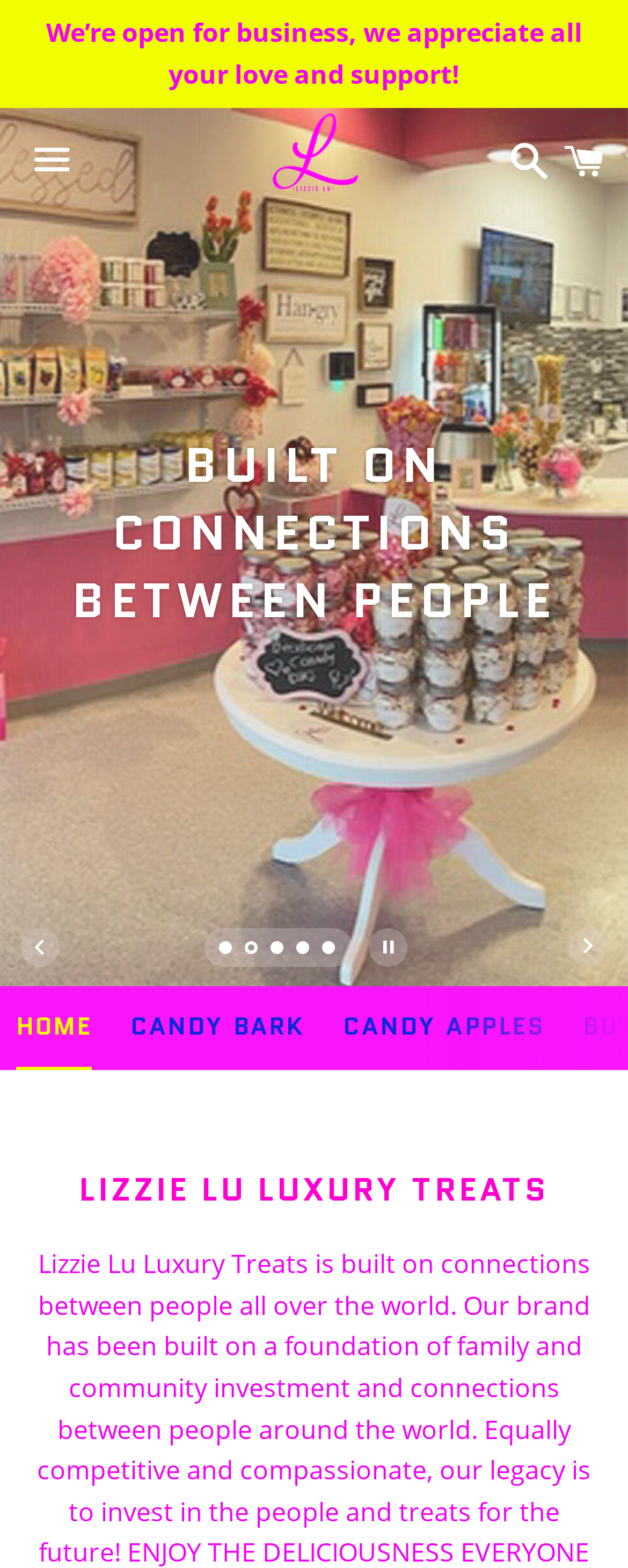Extract the main headline from the webpage and generate its text.

ENJOY THE DELICIOUSNESS EVERYONE IS RAVING ABOUT!